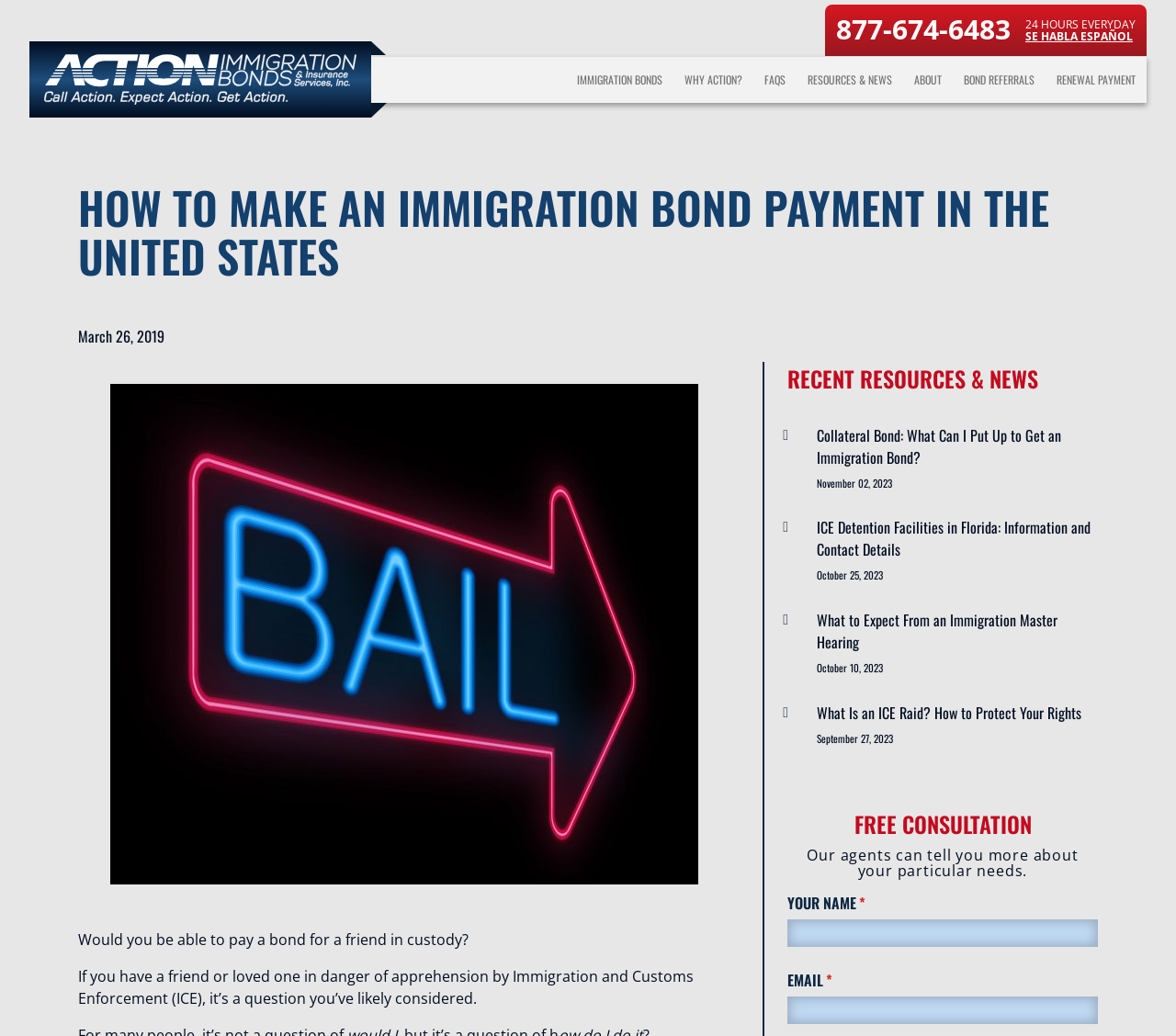What is the purpose of the bond payment?
Give a single word or phrase answer based on the content of the image.

To secure release on bail